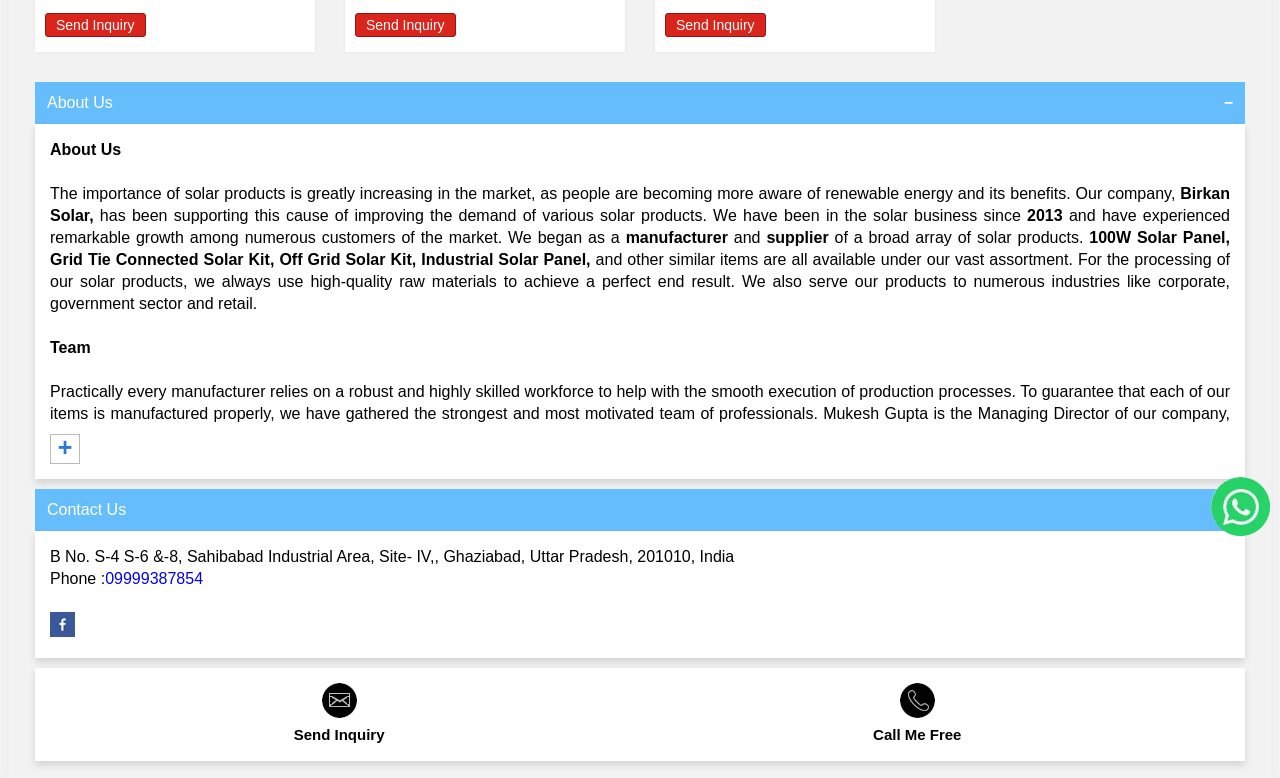From the webpage screenshot, predict the bounding box of the UI element that matches this description: "09999387854".

[0.082, 0.733, 0.159, 0.754]